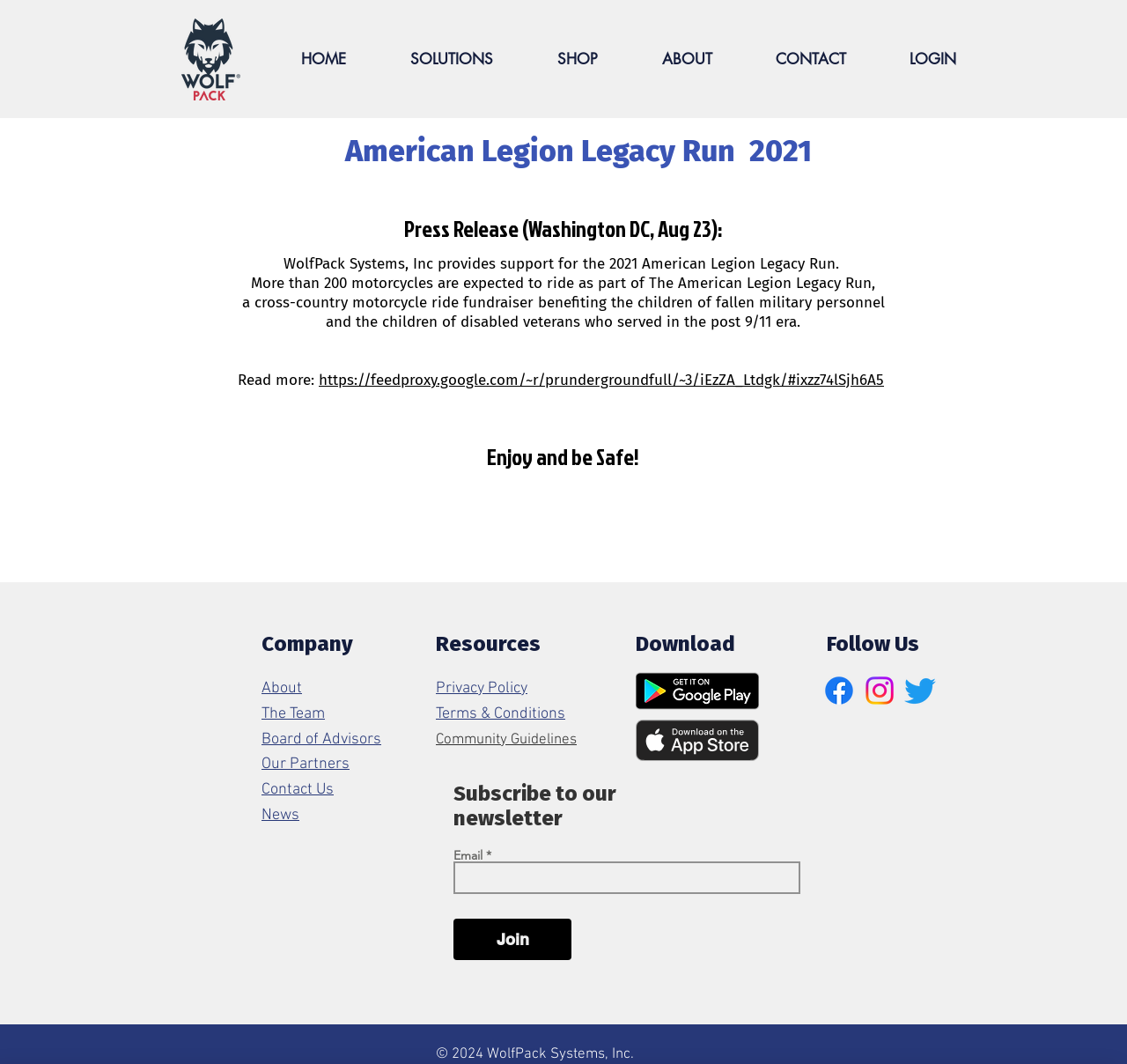What can be downloaded from the webpage?
Refer to the image and give a detailed answer to the question.

The webpage provides links to download the WolfPack app from Google Play and the Apple App Store, indicating that the app can be downloaded from the webpage.